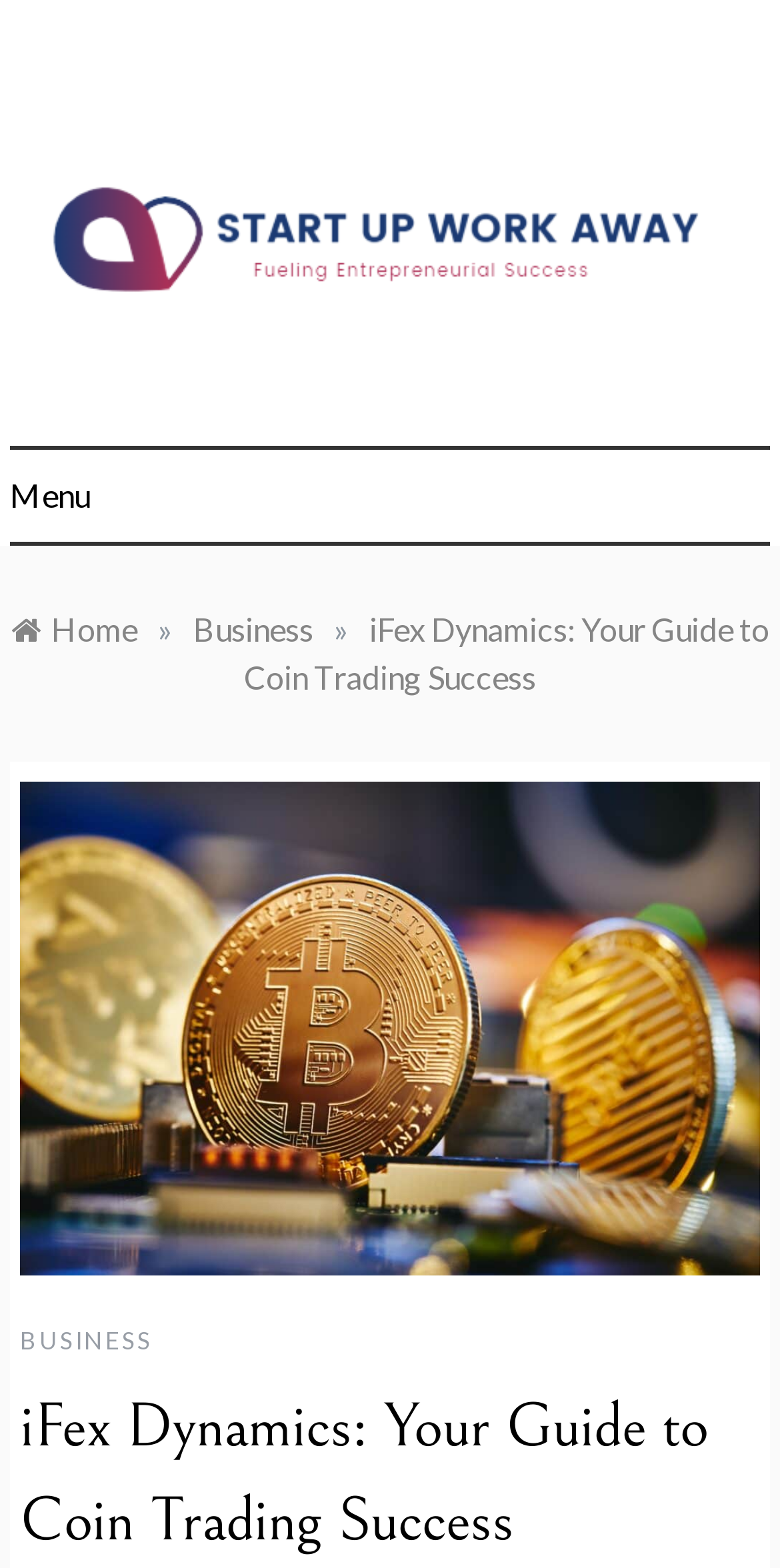Please analyze the image and provide a thorough answer to the question:
What is the name of the entrepreneurial success program?

By looking at the webpage, I can see that the main heading is 'iFex Dynamics: Your Guide to Coin Trading Success – Start Up Work Away', which suggests that 'iFex Dynamics' is the name of the entrepreneurial success program.